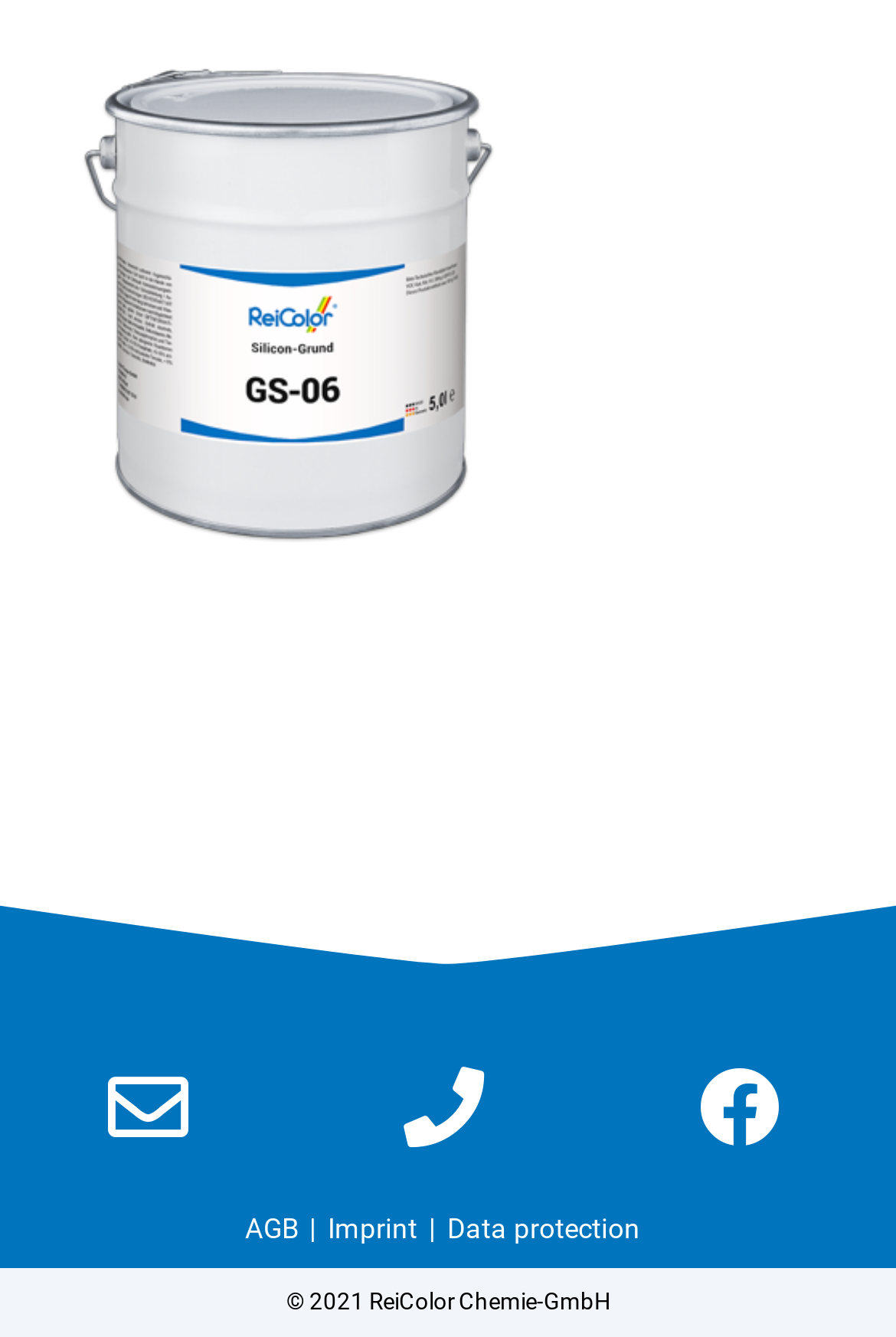Use a single word or phrase to answer this question: 
What is the background color of the webpage?

Unknown